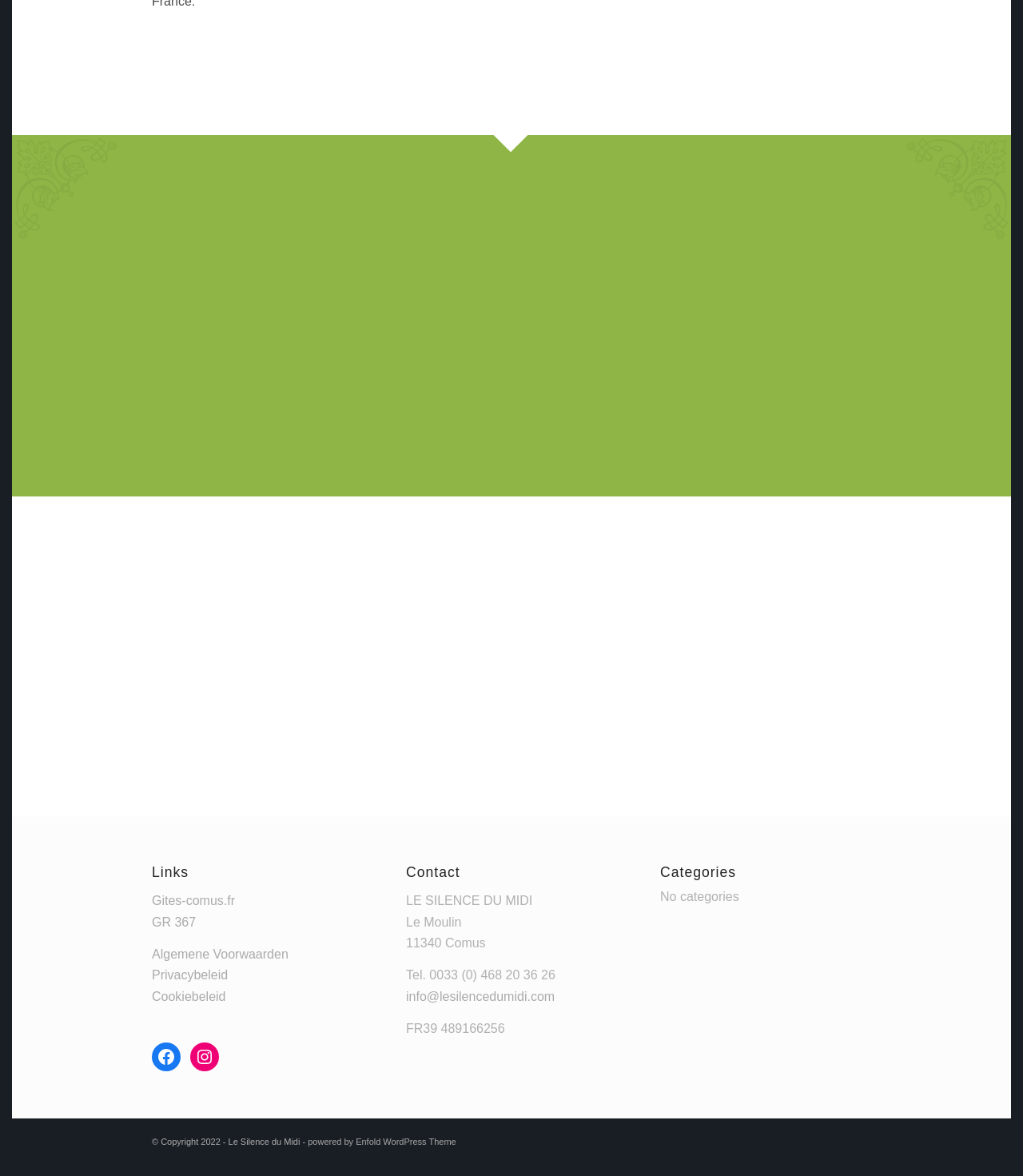How can you contact Le Silence du Midi?
Look at the image and respond to the question as thoroughly as possible.

The contact information section provides a phone number '0033 (0) 468 20 36 26' and an email address 'info@lesilencedumidi.com', indicating that you can contact Le Silence du Midi by phone or email.